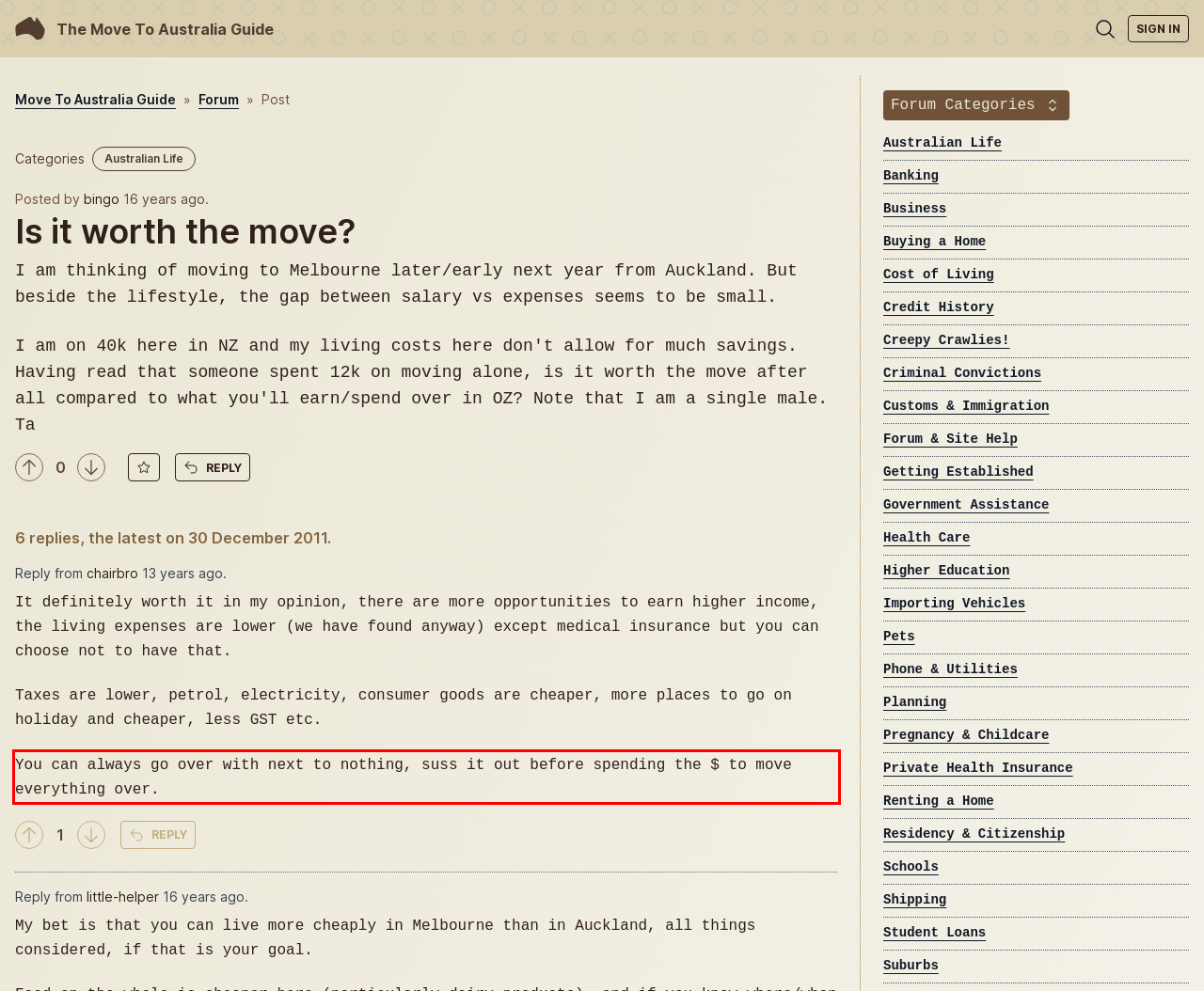Identify the text inside the red bounding box in the provided webpage screenshot and transcribe it.

You can always go over with next to nothing, suss it out before spending the $ to move everything over.